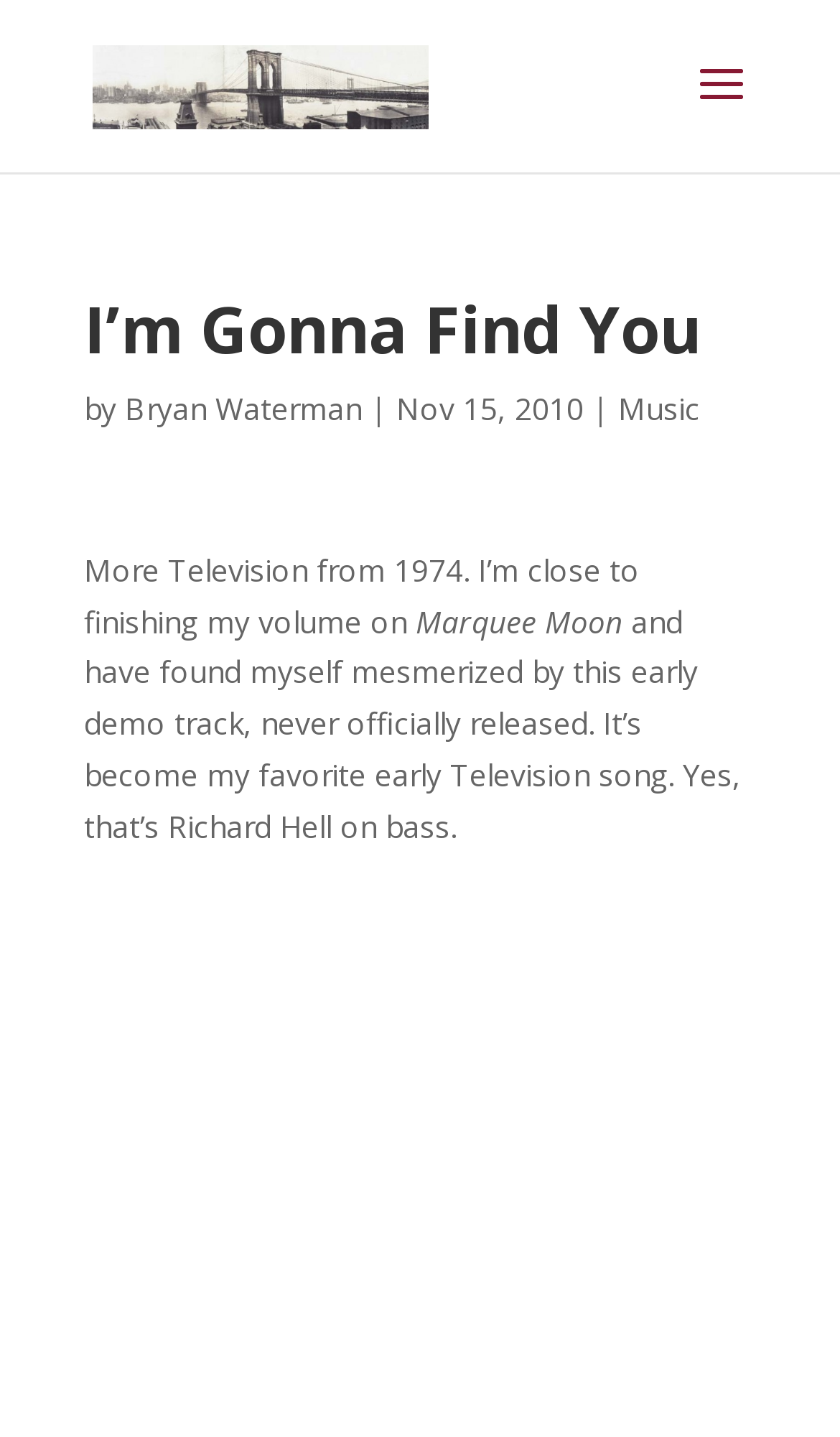Please answer the following query using a single word or phrase: 
Who is the author of the article?

Bryan Waterman